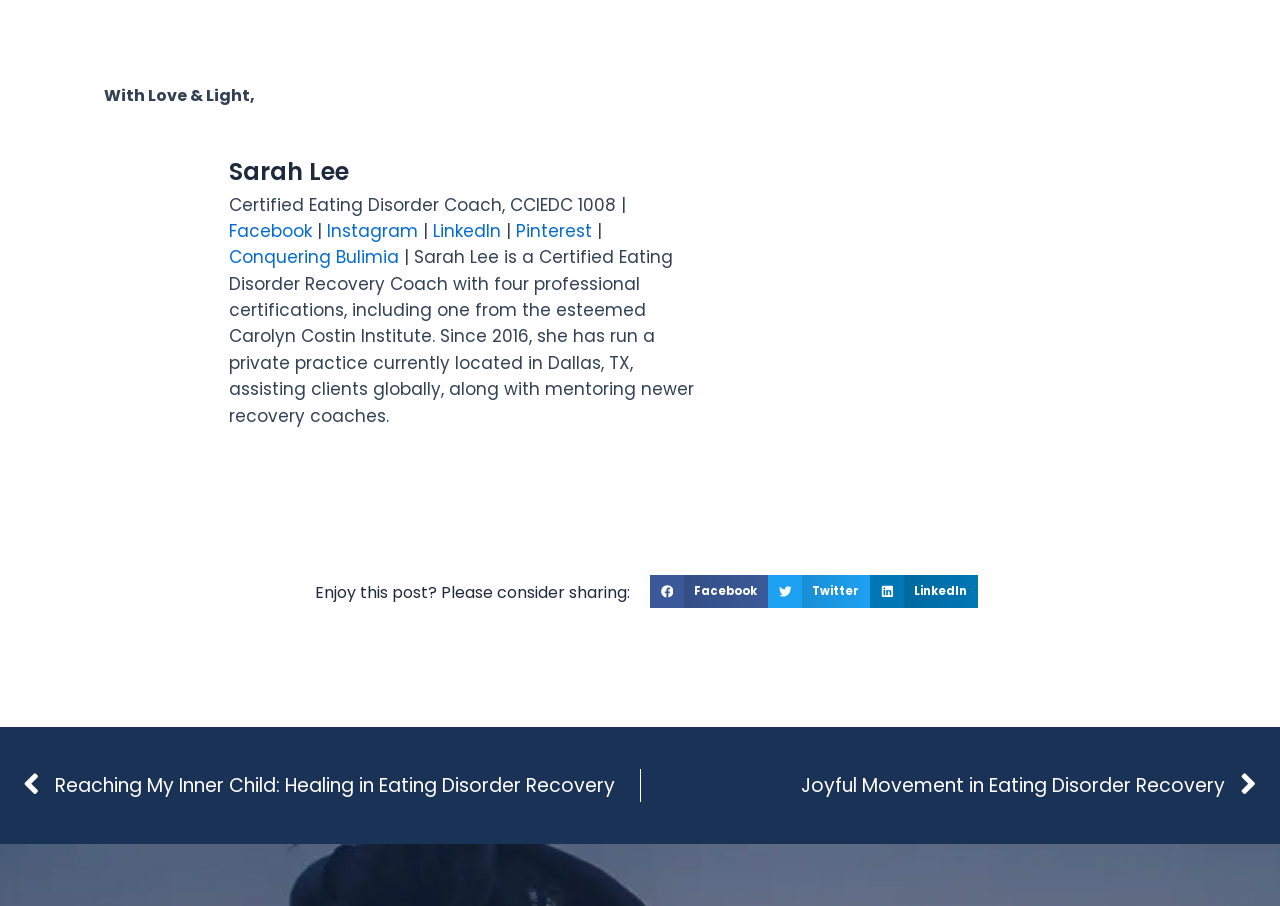Please examine the image and provide a detailed answer to the question: What is the name of the certified eating disorder coach?

The answer can be found in the heading element with the text 'Sarah Lee' which is located at the top of the webpage, indicating that Sarah Lee is the certified eating disorder coach.